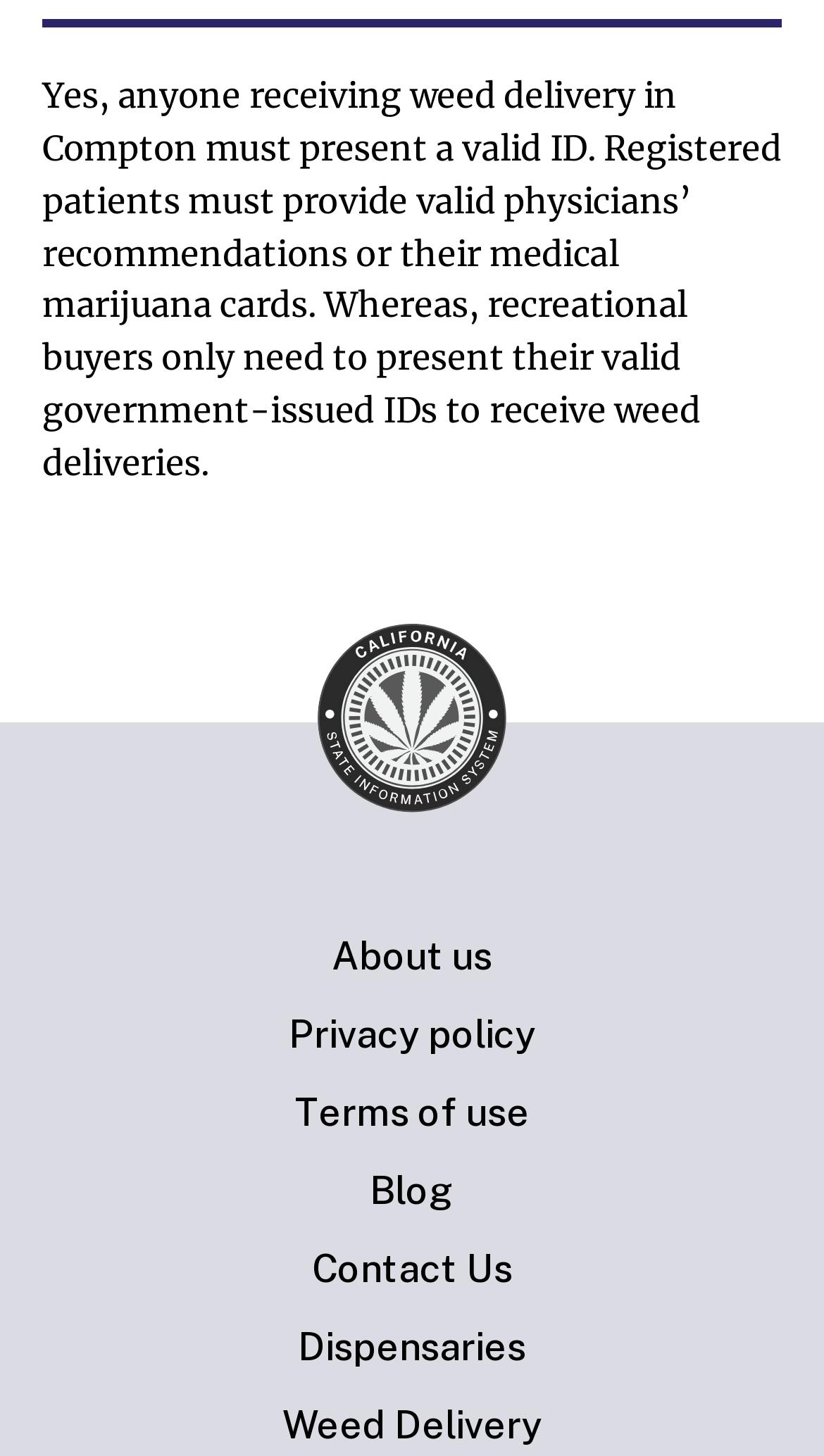Identify the bounding box coordinates of the section that should be clicked to achieve the task described: "read about California Cannabis Information Portal".

[0.385, 0.427, 0.615, 0.558]